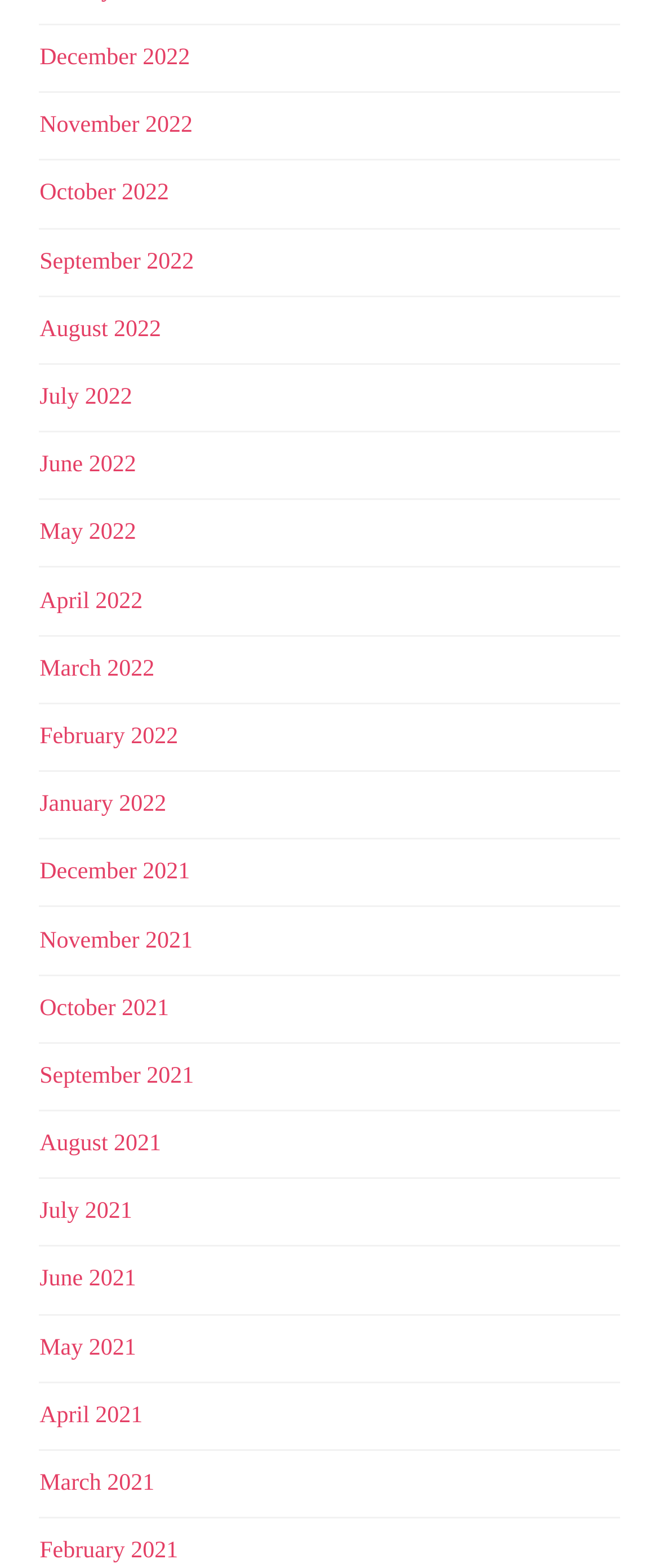Extract the bounding box coordinates for the described element: "April 2022". The coordinates should be represented as four float numbers between 0 and 1: [left, top, right, bottom].

[0.06, 0.375, 0.217, 0.392]